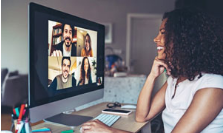Carefully examine the image and provide an in-depth answer to the question: What is the setting of the image?

The background of the image features decorative elements, suggesting a blend of work and personal space, and the overall atmosphere appears modern and cozy, which is likely a home office or a remote workspace.